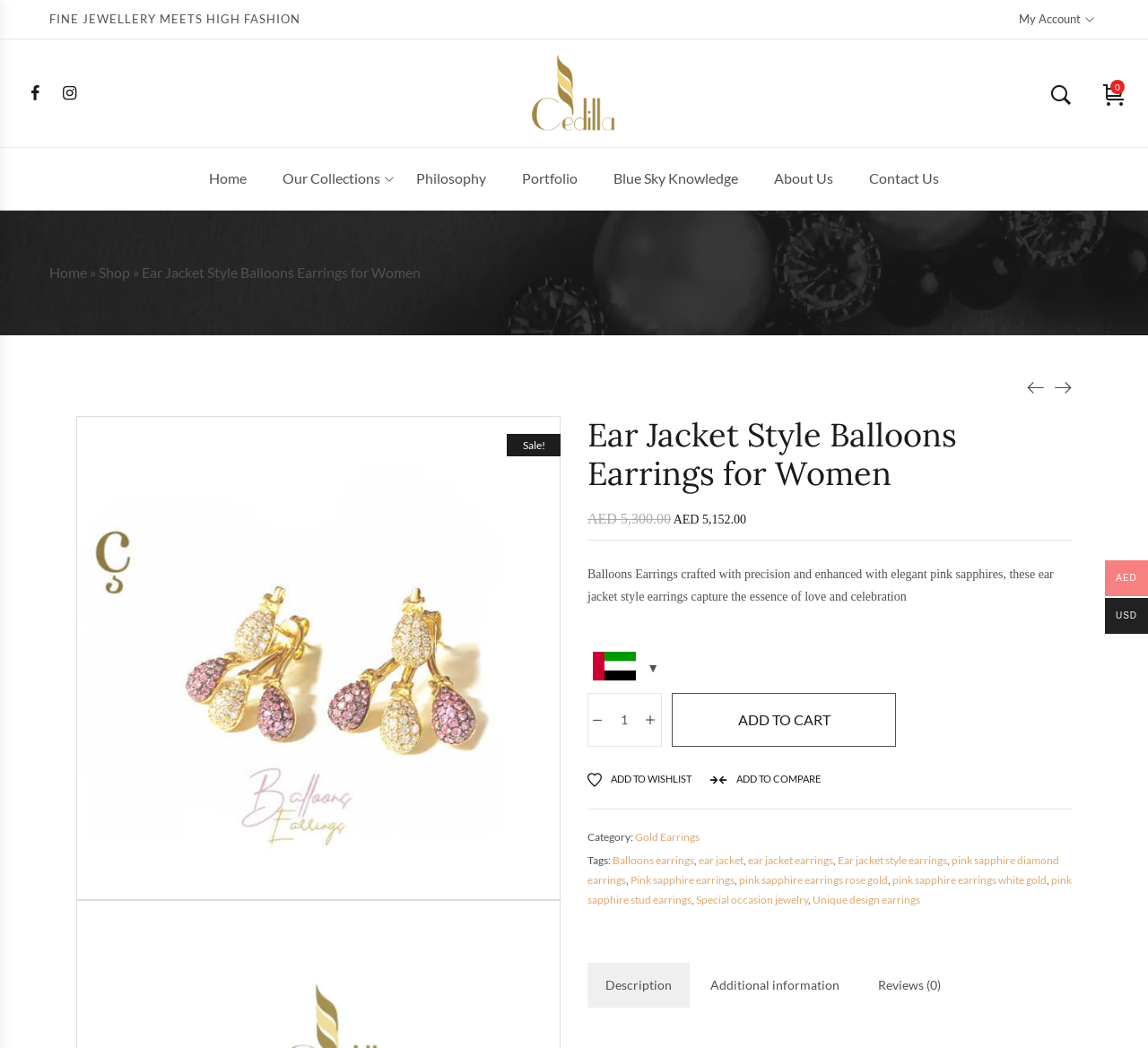What is the currency selection option?
Look at the screenshot and respond with one word or a short phrase.

AED, USD